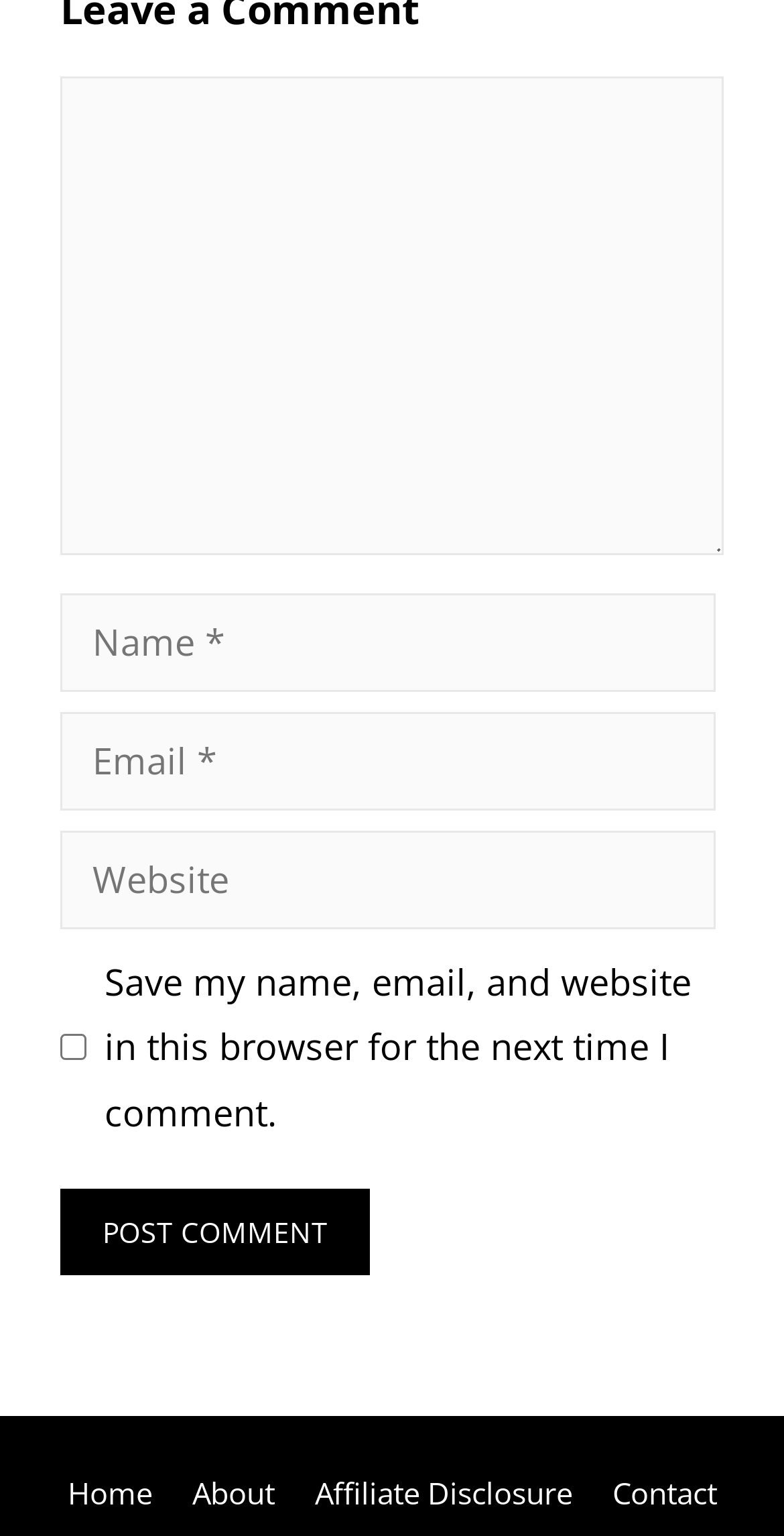Provide the bounding box coordinates of the area you need to click to execute the following instruction: "Input your email".

[0.077, 0.463, 0.913, 0.528]